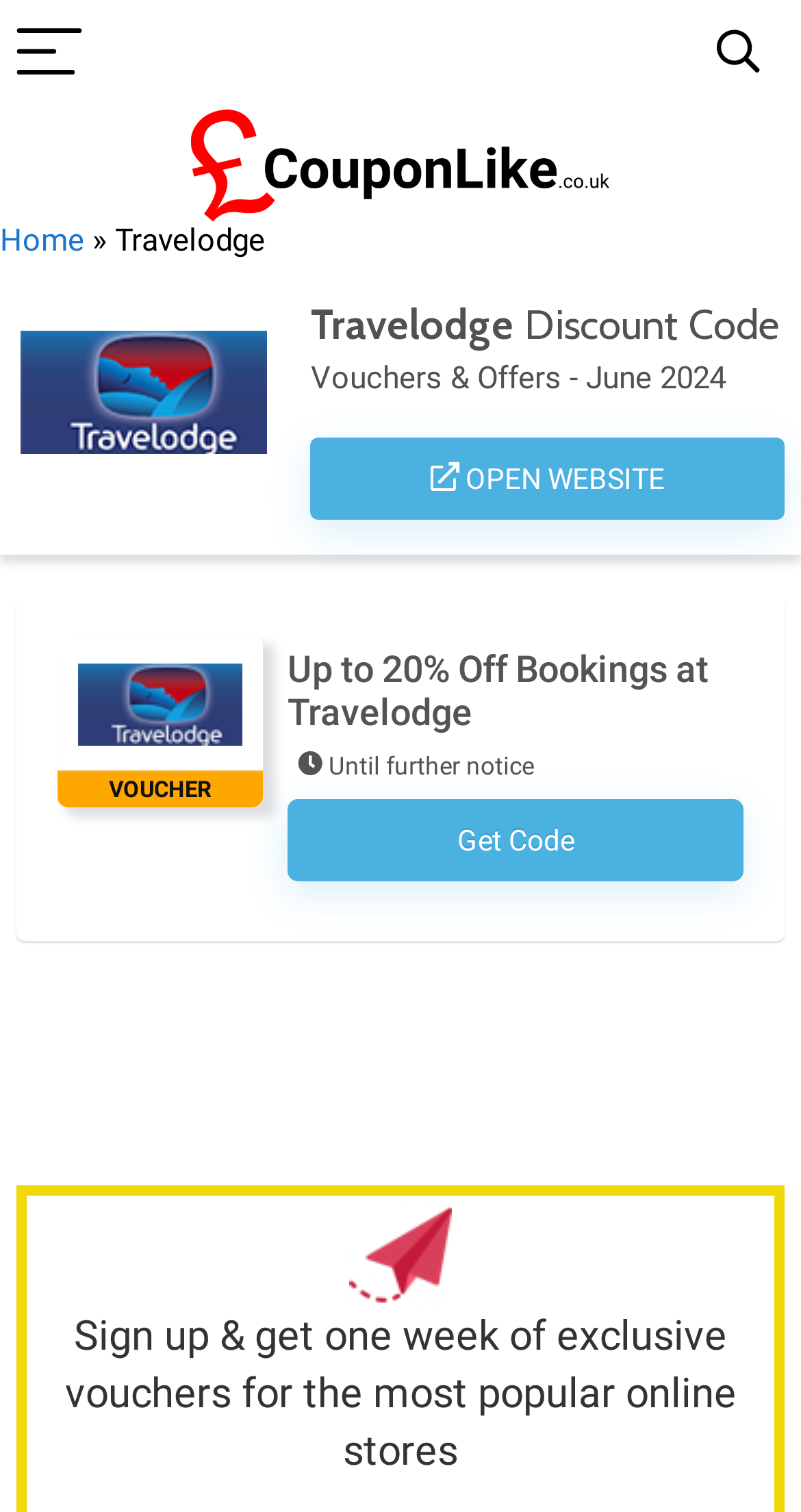Please specify the bounding box coordinates of the clickable region to carry out the following instruction: "Sign up for exclusive vouchers". The coordinates should be four float numbers between 0 and 1, in the format [left, top, right, bottom].

[0.081, 0.867, 0.919, 0.976]